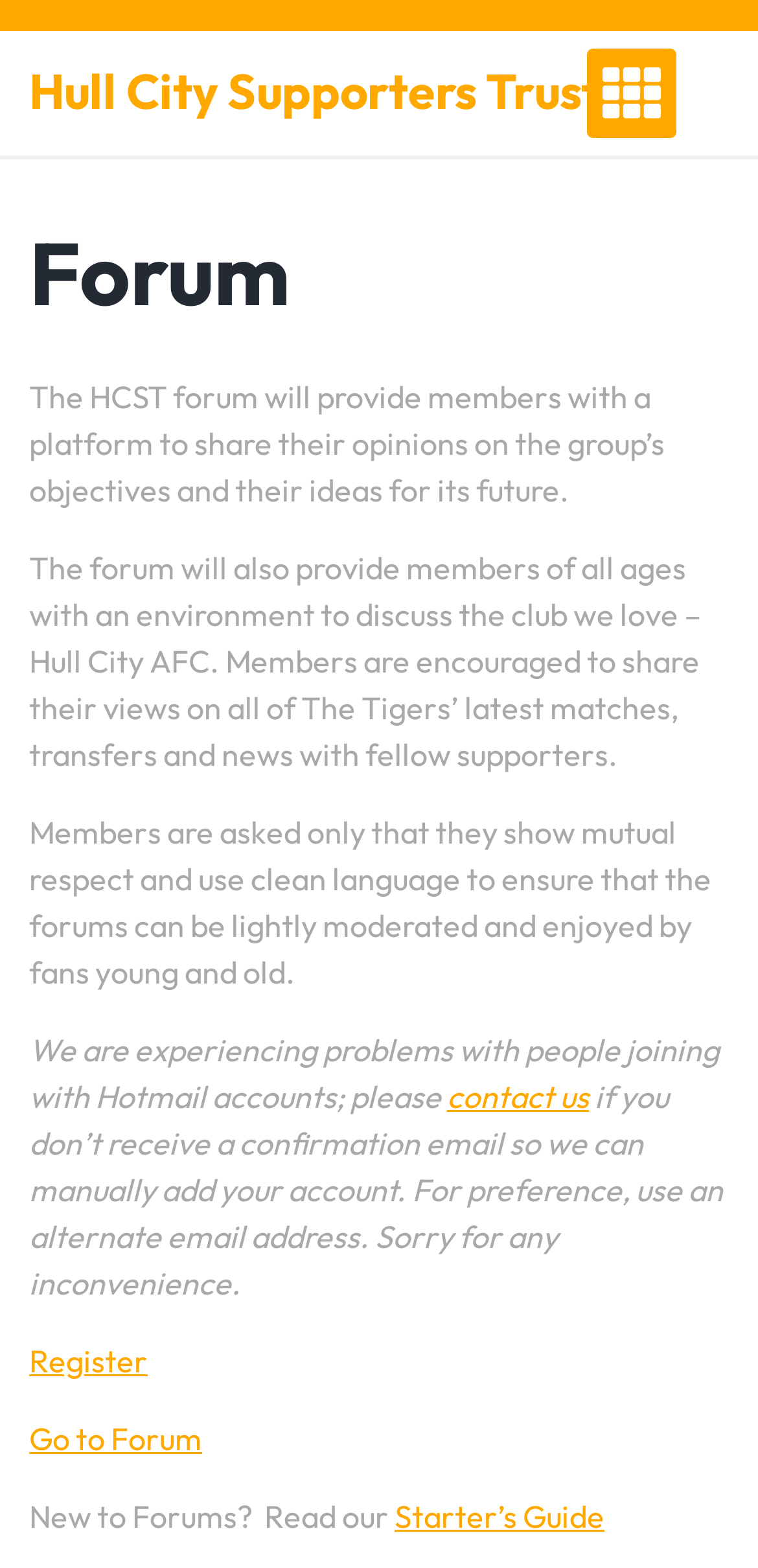Please determine the bounding box coordinates for the element with the description: "Hull City Supporters Trust".

[0.038, 0.039, 0.792, 0.078]